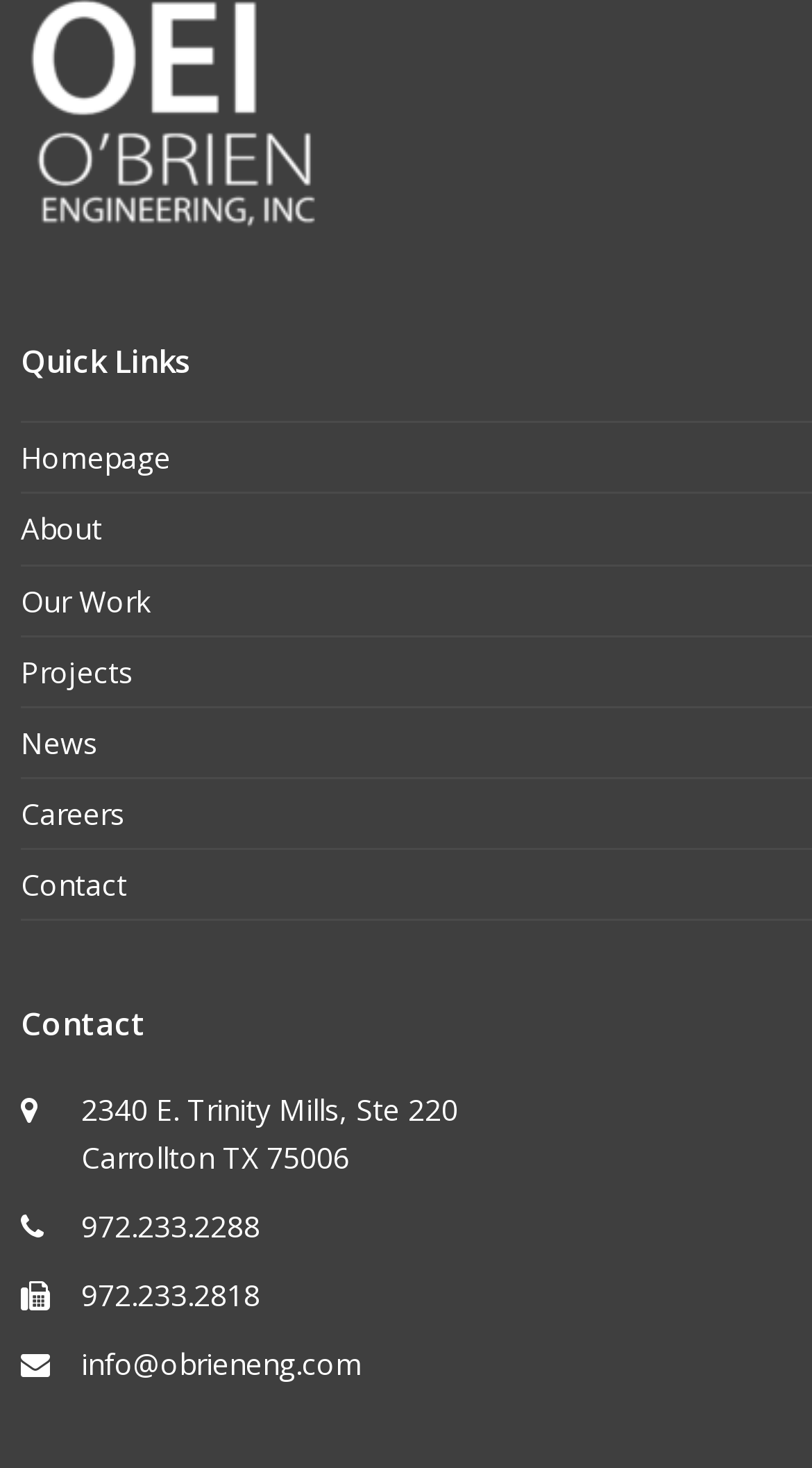Answer briefly with one word or phrase:
What is the company's email address?

info@obrieneng.com